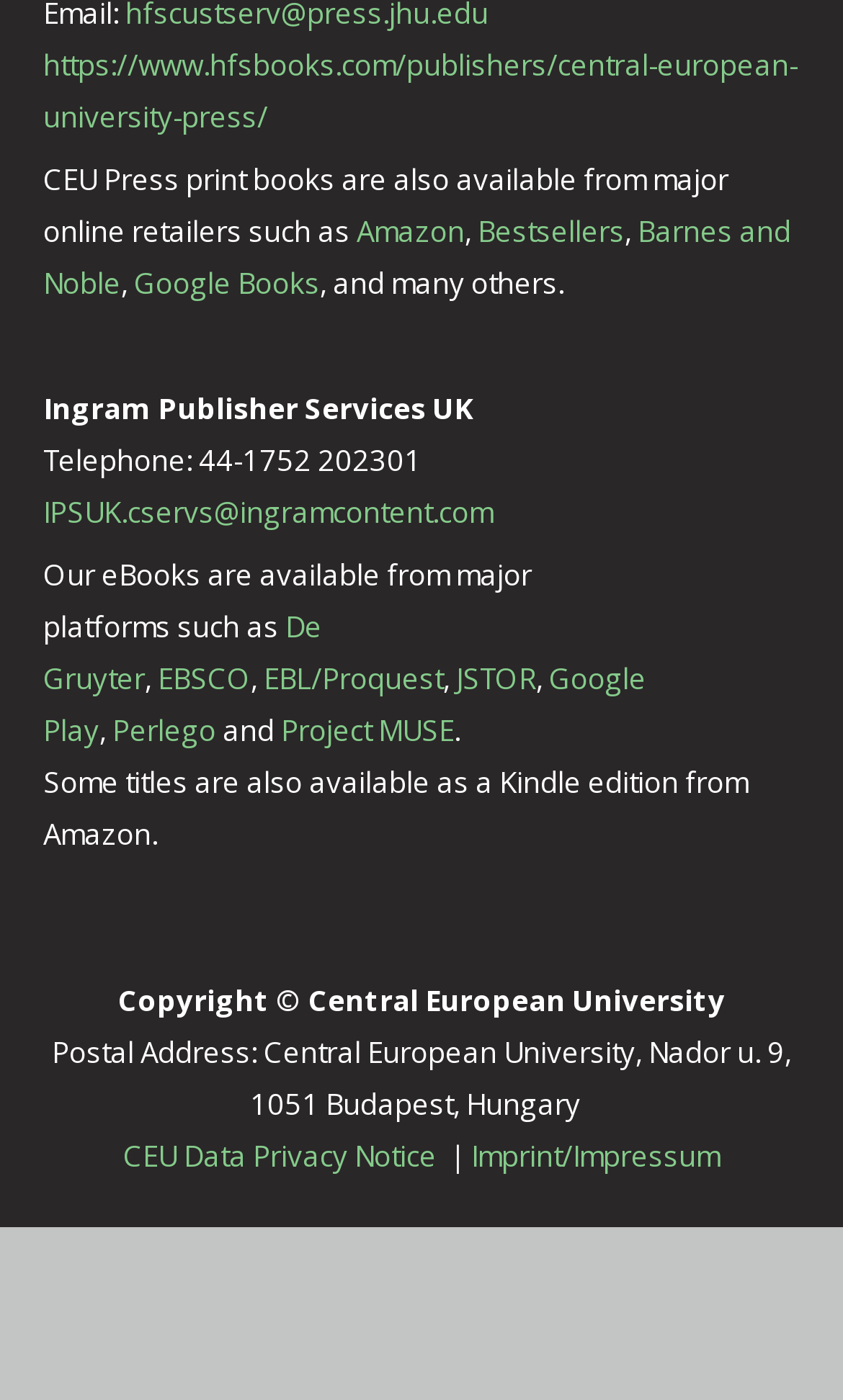Predict the bounding box coordinates of the area that should be clicked to accomplish the following instruction: "Contact Ingram Publisher Services UK via email". The bounding box coordinates should consist of four float numbers between 0 and 1, i.e., [left, top, right, bottom].

[0.051, 0.351, 0.585, 0.379]